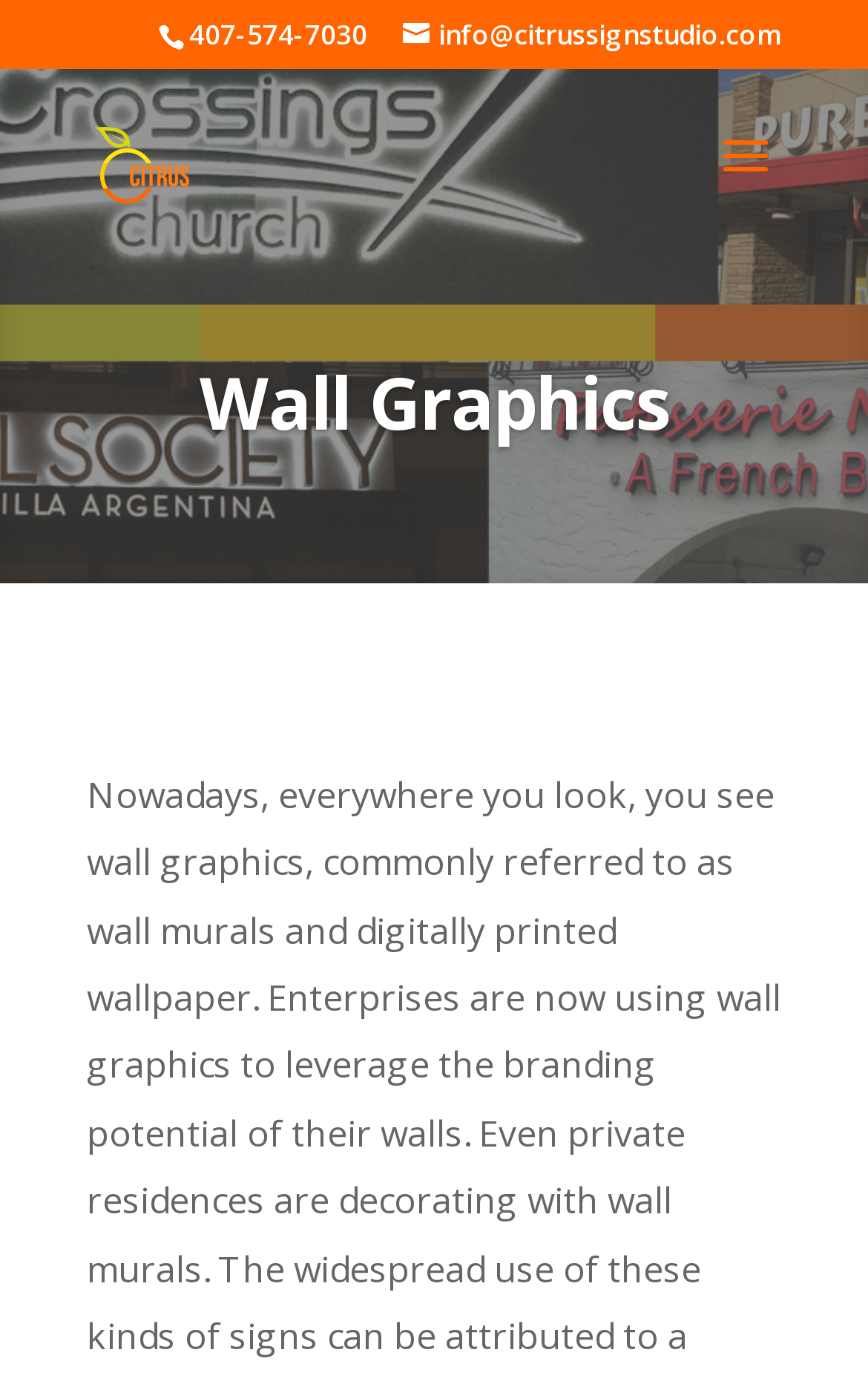What is the phone number of Citrus Sign Studio?
Answer with a single word or short phrase according to what you see in the image.

407-574-7030